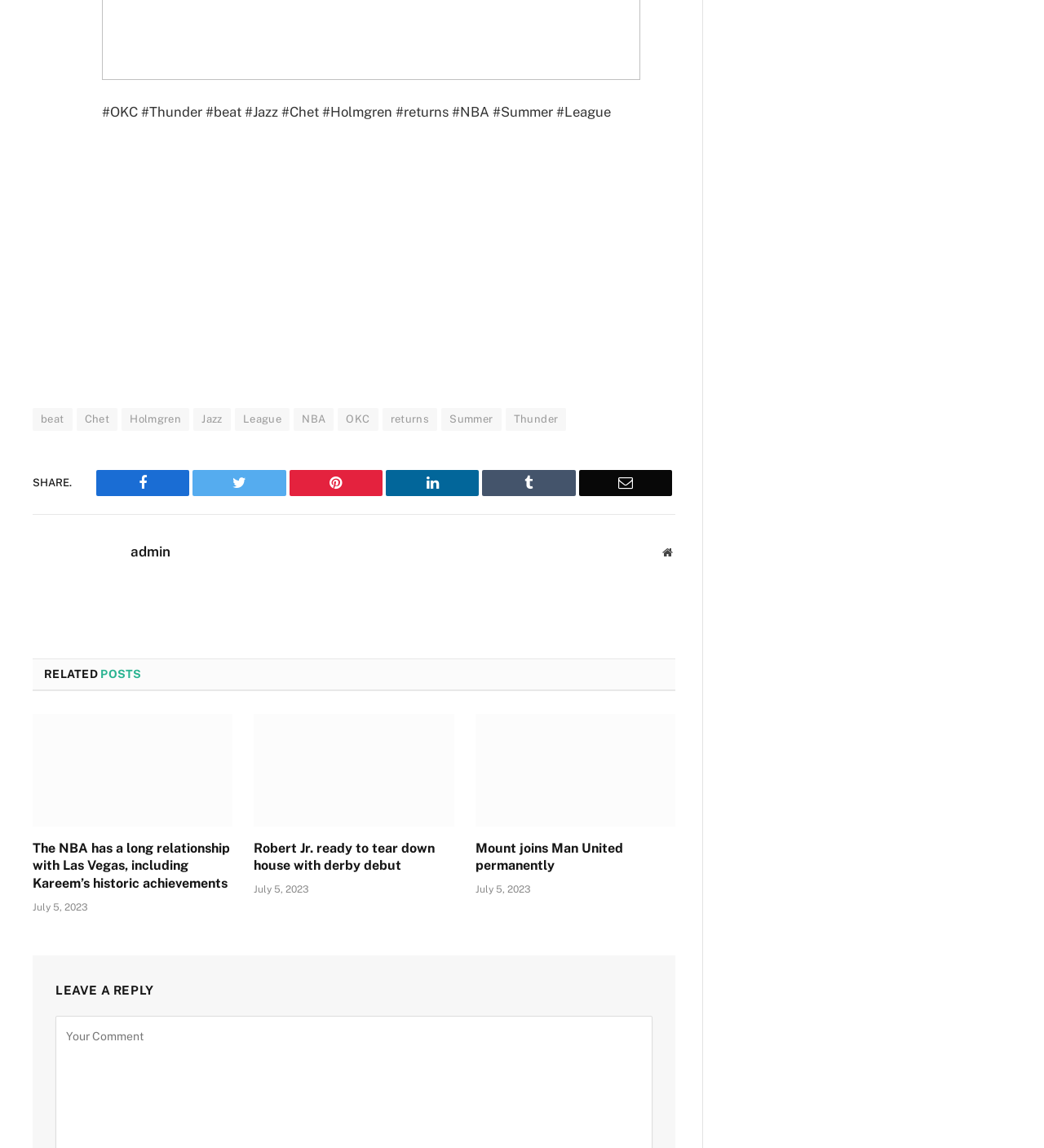Answer the question below with a single word or a brief phrase: 
How many related posts are displayed on the webpage?

3